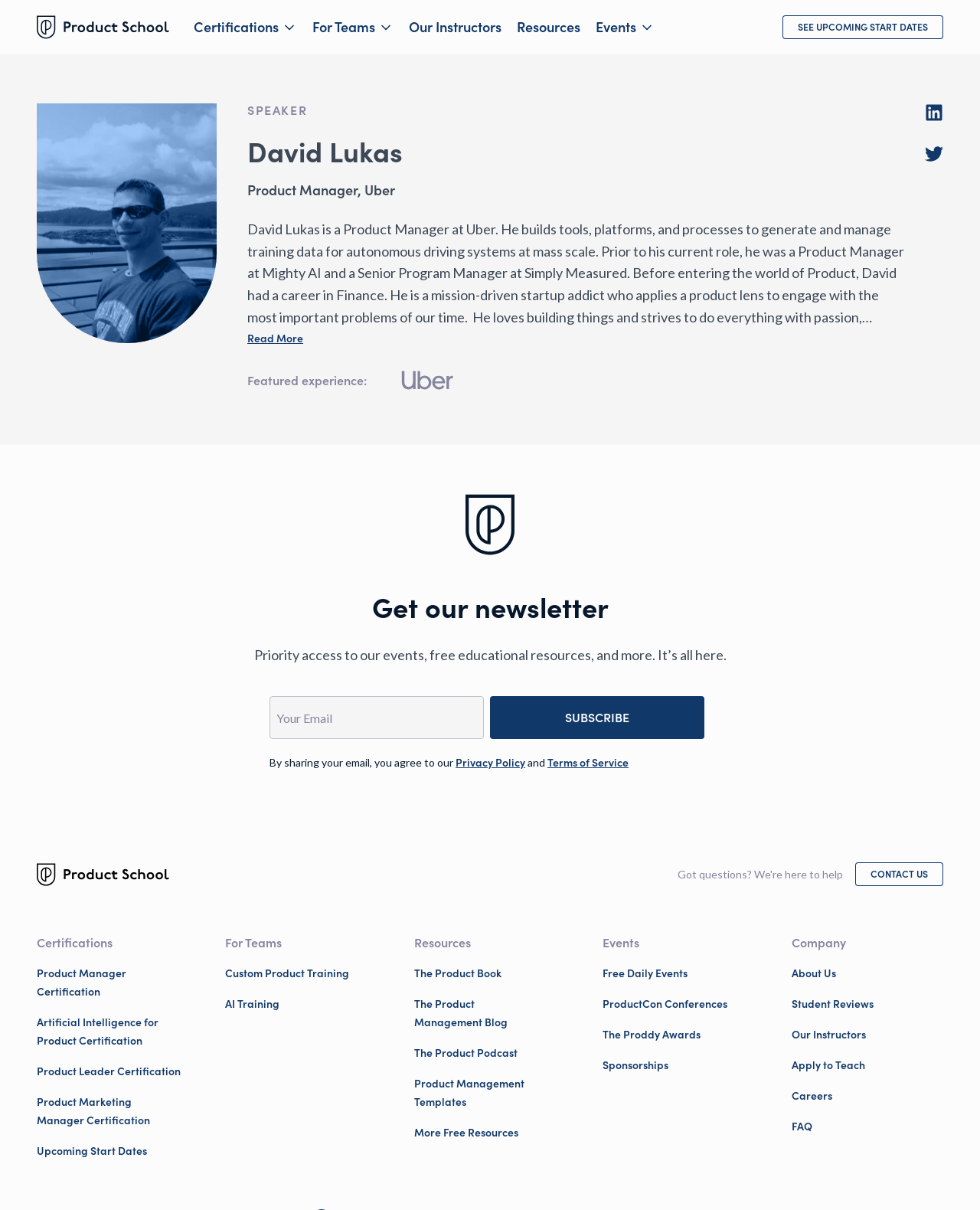Please answer the following question using a single word or phrase: 
What is David Lukas's current role?

Product Manager at Uber